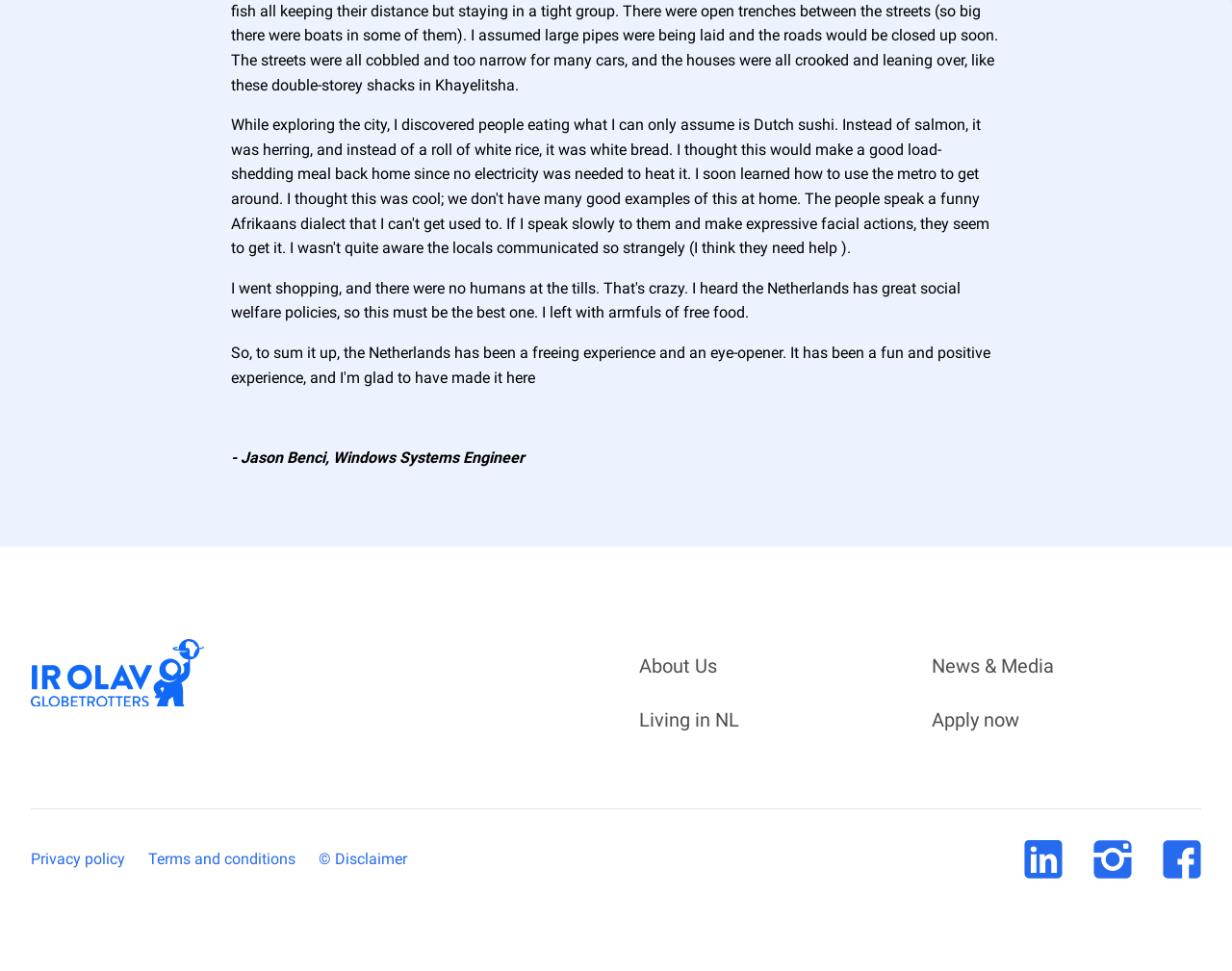Please give a succinct answer using a single word or phrase:
How many social media links are there?

3